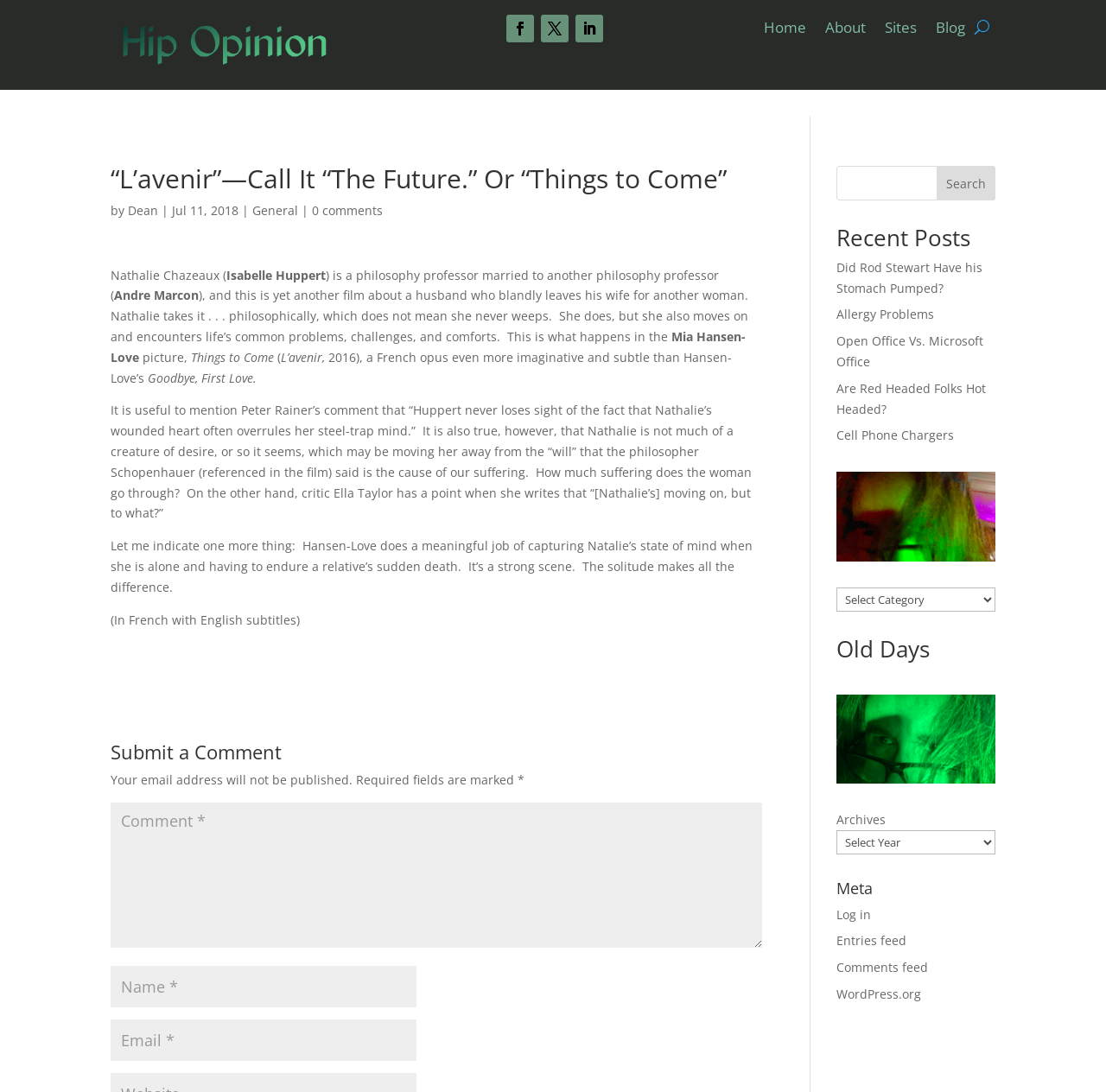Pinpoint the bounding box coordinates of the clickable element needed to complete the instruction: "Search for something". The coordinates should be provided as four float numbers between 0 and 1: [left, top, right, bottom].

[0.756, 0.152, 0.9, 0.183]